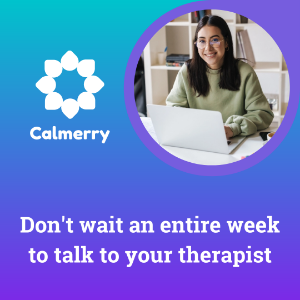What is the color of the gradient background?
Please answer using one word or phrase, based on the screenshot.

Calming blue to purple